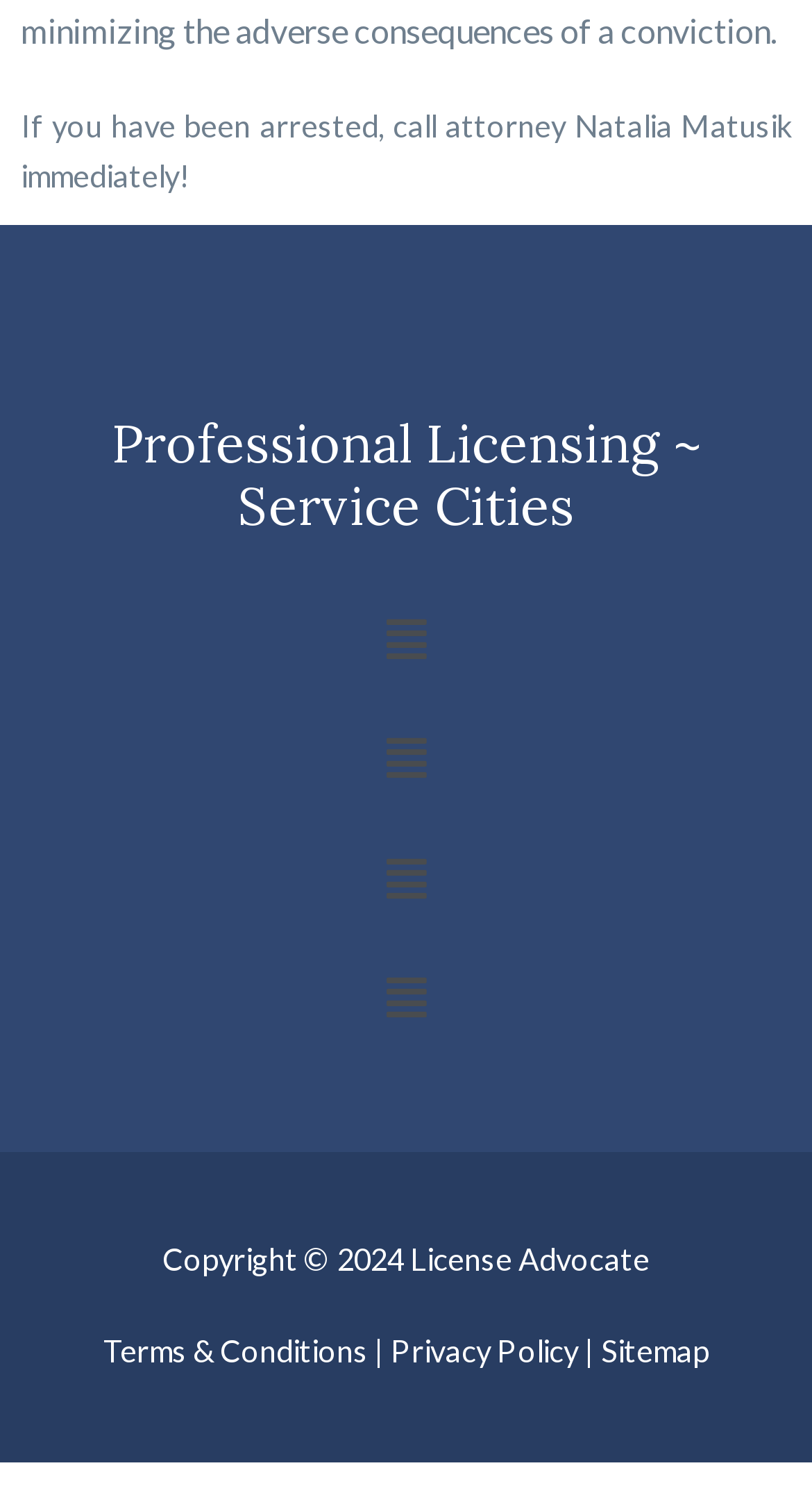Identify the bounding box of the UI component described as: "Terms & Conditions".

[0.127, 0.888, 0.453, 0.912]